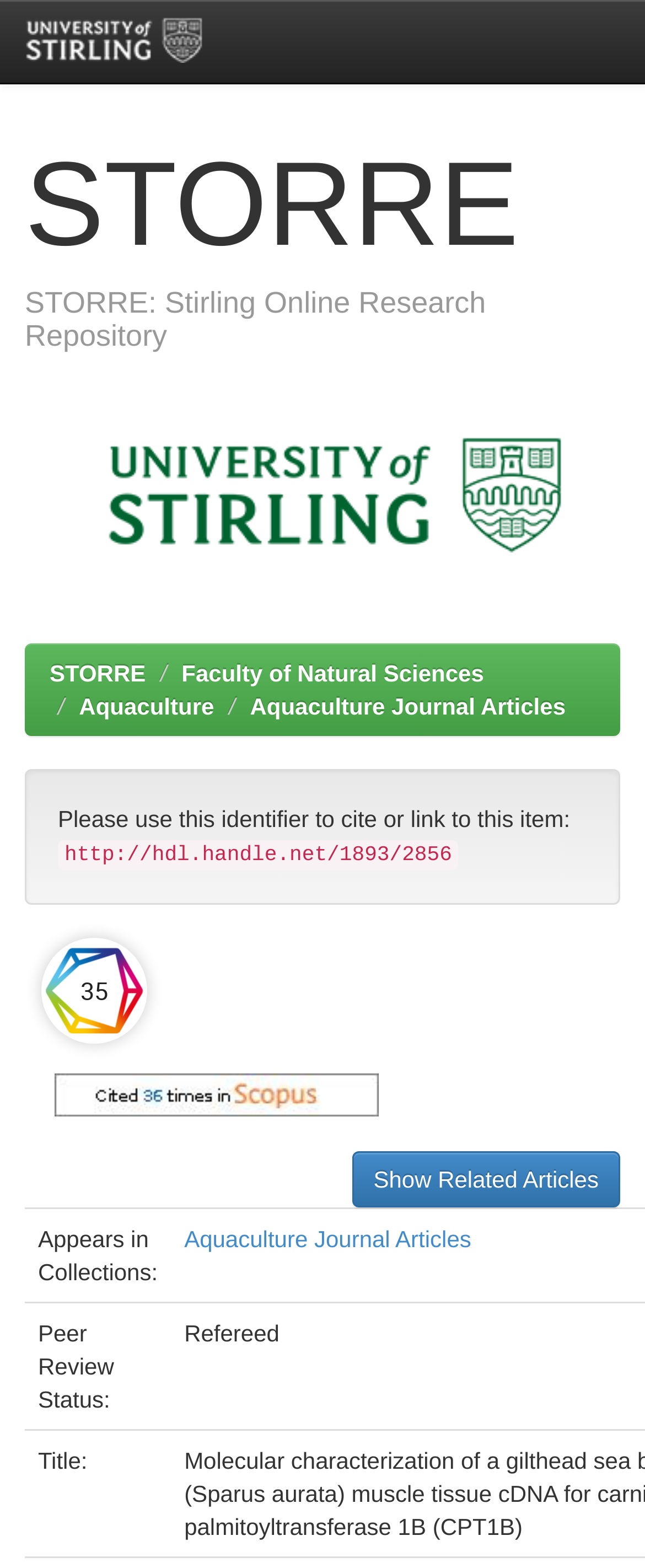Use a single word or phrase to answer the question: 
What is the logo above the STORRE heading?

Uni logo